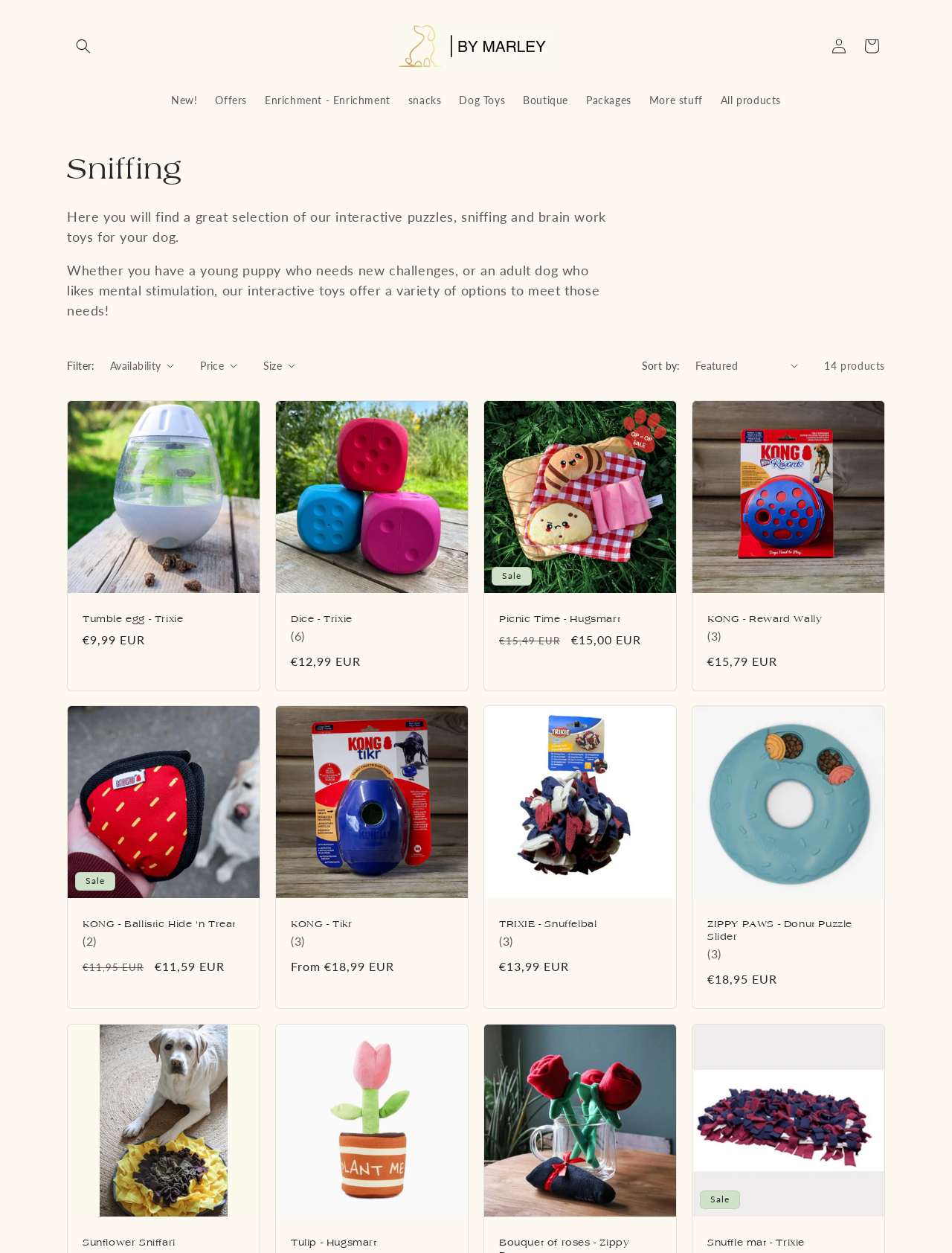Identify the bounding box coordinates of the clickable section necessary to follow the following instruction: "Log in to your account". The coordinates should be presented as four float numbers from 0 to 1, i.e., [left, top, right, bottom].

[0.864, 0.023, 0.898, 0.05]